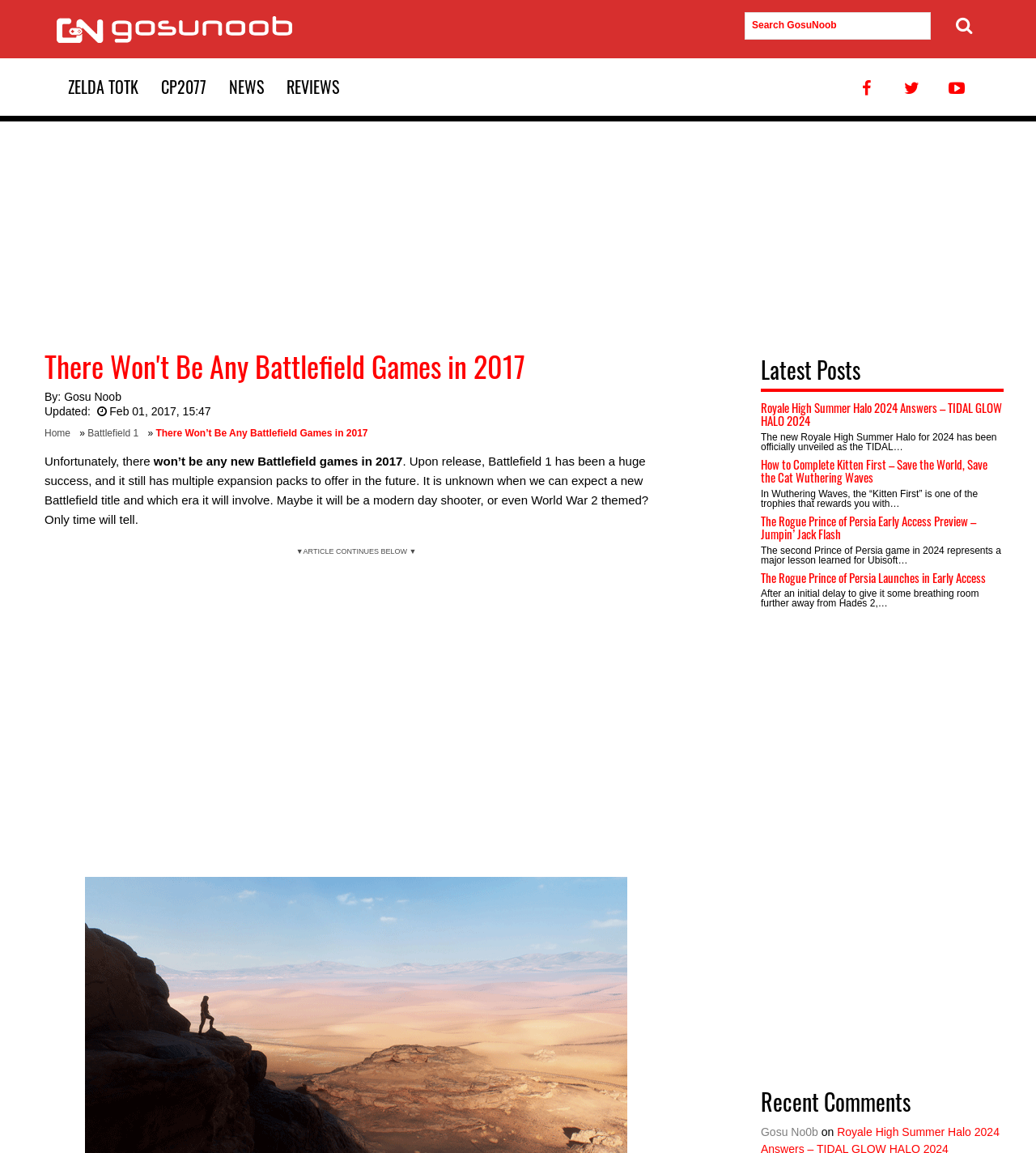Analyze the image and provide a detailed answer to the question: What are the latest posts about?

The latest posts section on the webpage lists several articles about different games, including Royale High Summer Halo 2024, Wuthering Waves, and The Rogue Prince of Persia. These articles are listed with headings and short summaries.